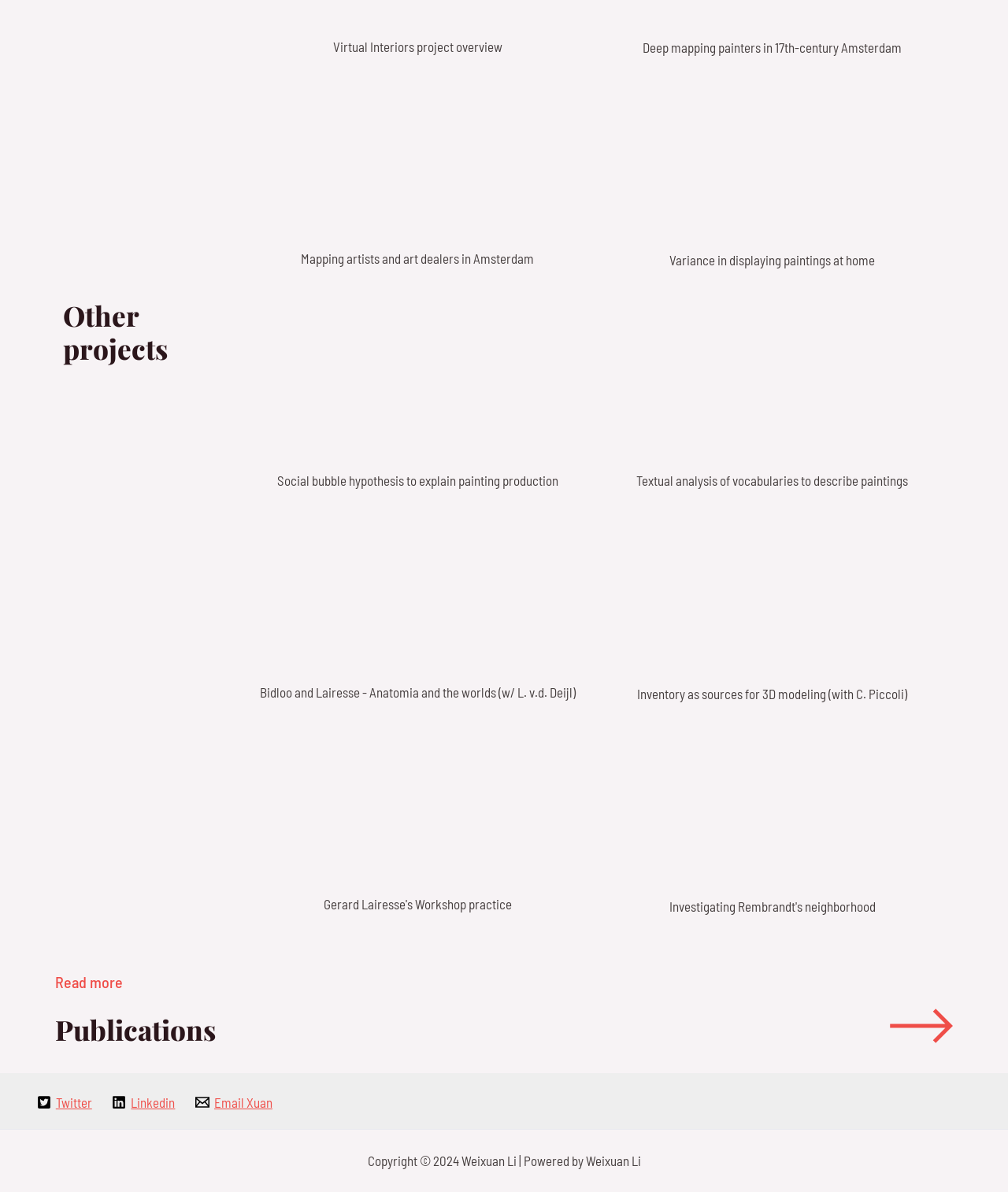What is the main topic of the webpage?
Carefully analyze the image and provide a detailed answer to the question.

Based on the webpage content, I can see that there are multiple sections showcasing different art projects, including 'Virtual Interiors project overview', 'Mapping artists and art dealers in Amsterdam', and others. This suggests that the main topic of the webpage is art projects.